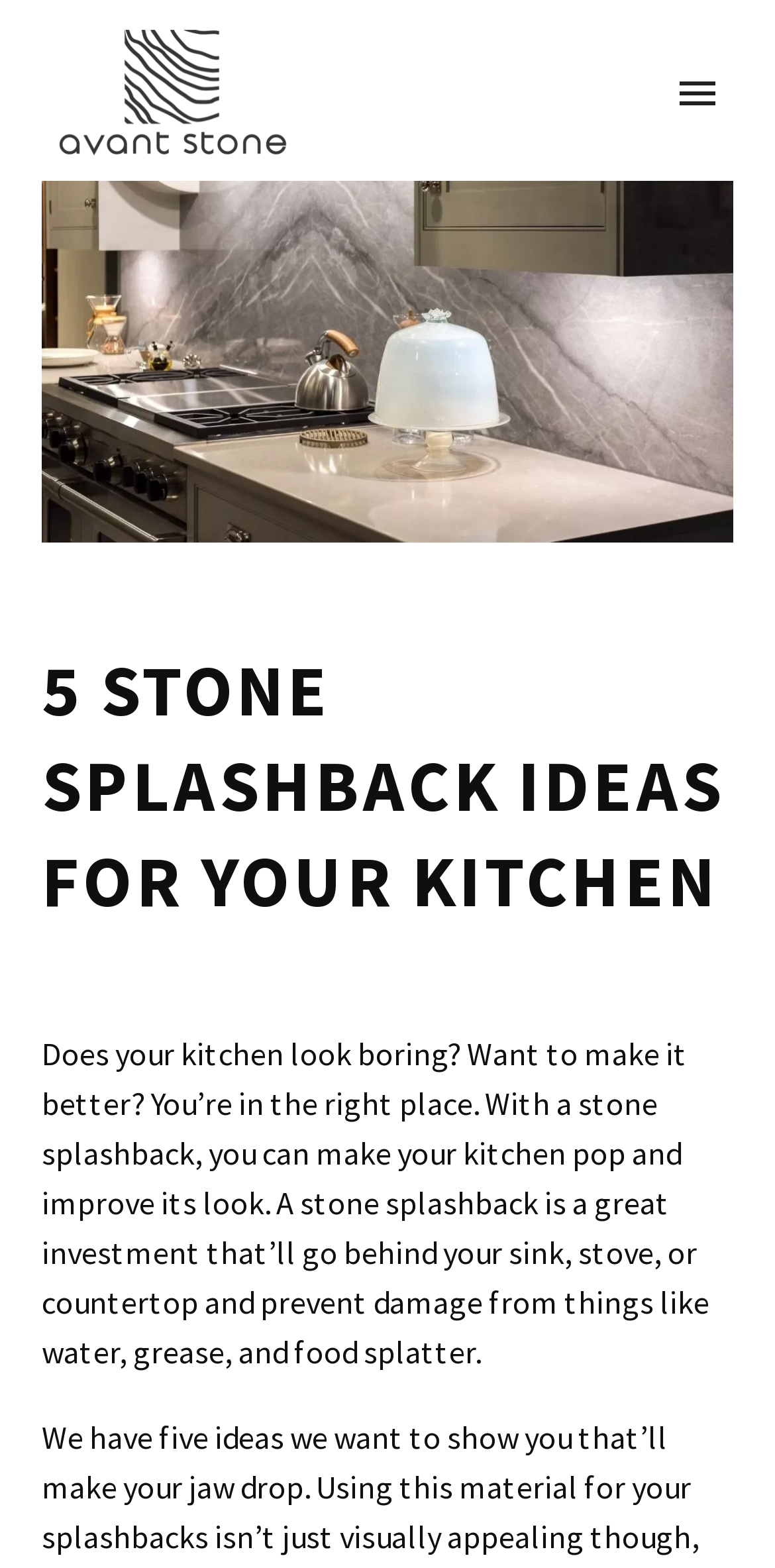Examine the screenshot and answer the question in as much detail as possible: What is the purpose of a stone splashback?

According to the webpage, a stone splashback is a great investment that'll go behind your sink, stove, or countertop and prevent damage from things like water, grease, and food splatter.